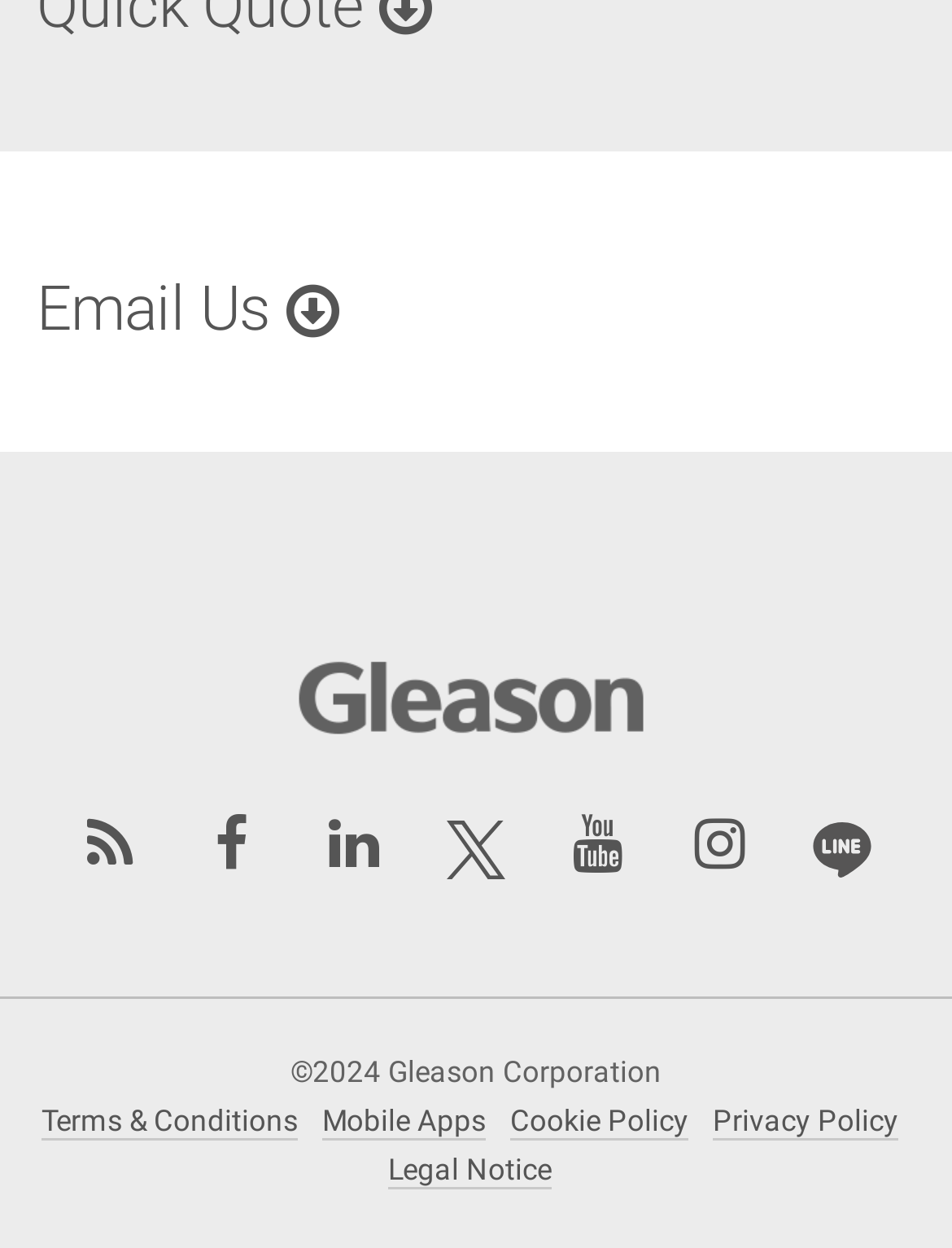How many social media links are there?
Please answer the question with a detailed and comprehensive explanation.

There are five social media links, including Twitter, Line, and three others represented by icons, located at the top of the page.